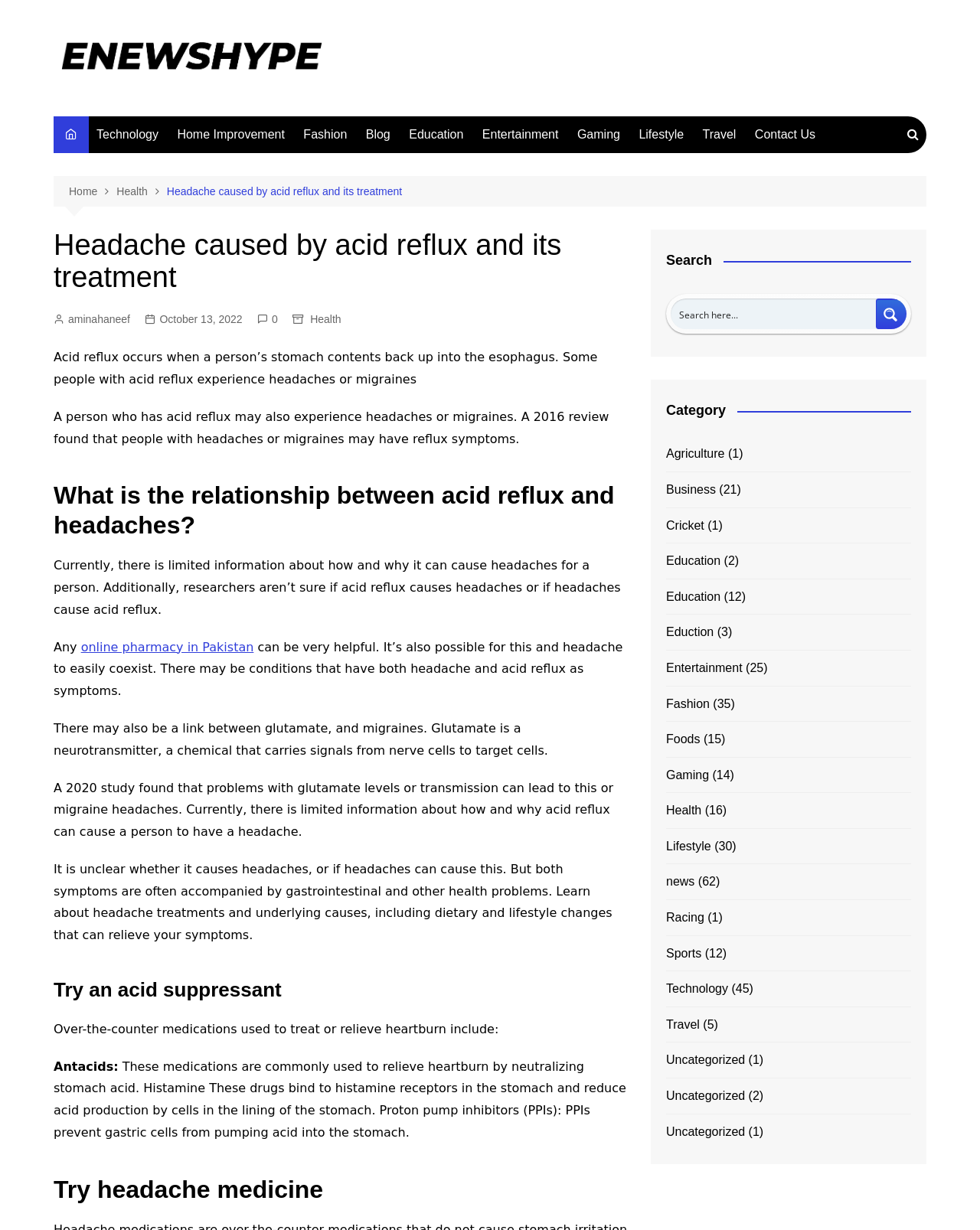Please locate the clickable area by providing the bounding box coordinates to follow this instruction: "Search for something".

[0.693, 0.242, 0.887, 0.268]